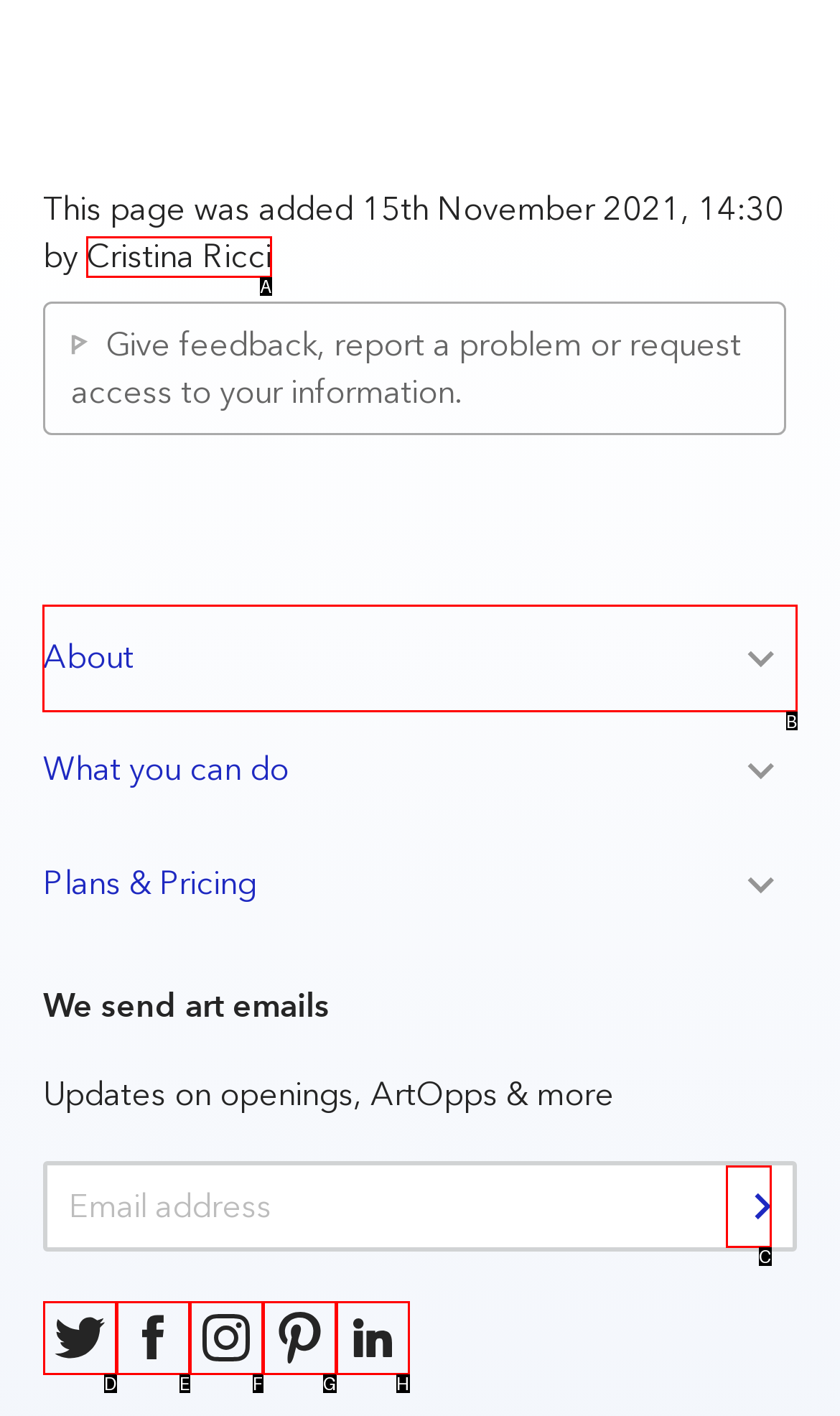Identify the HTML element to click to execute this task: Click on the link 'SKIN CARE ROUTINE' Respond with the letter corresponding to the proper option.

None